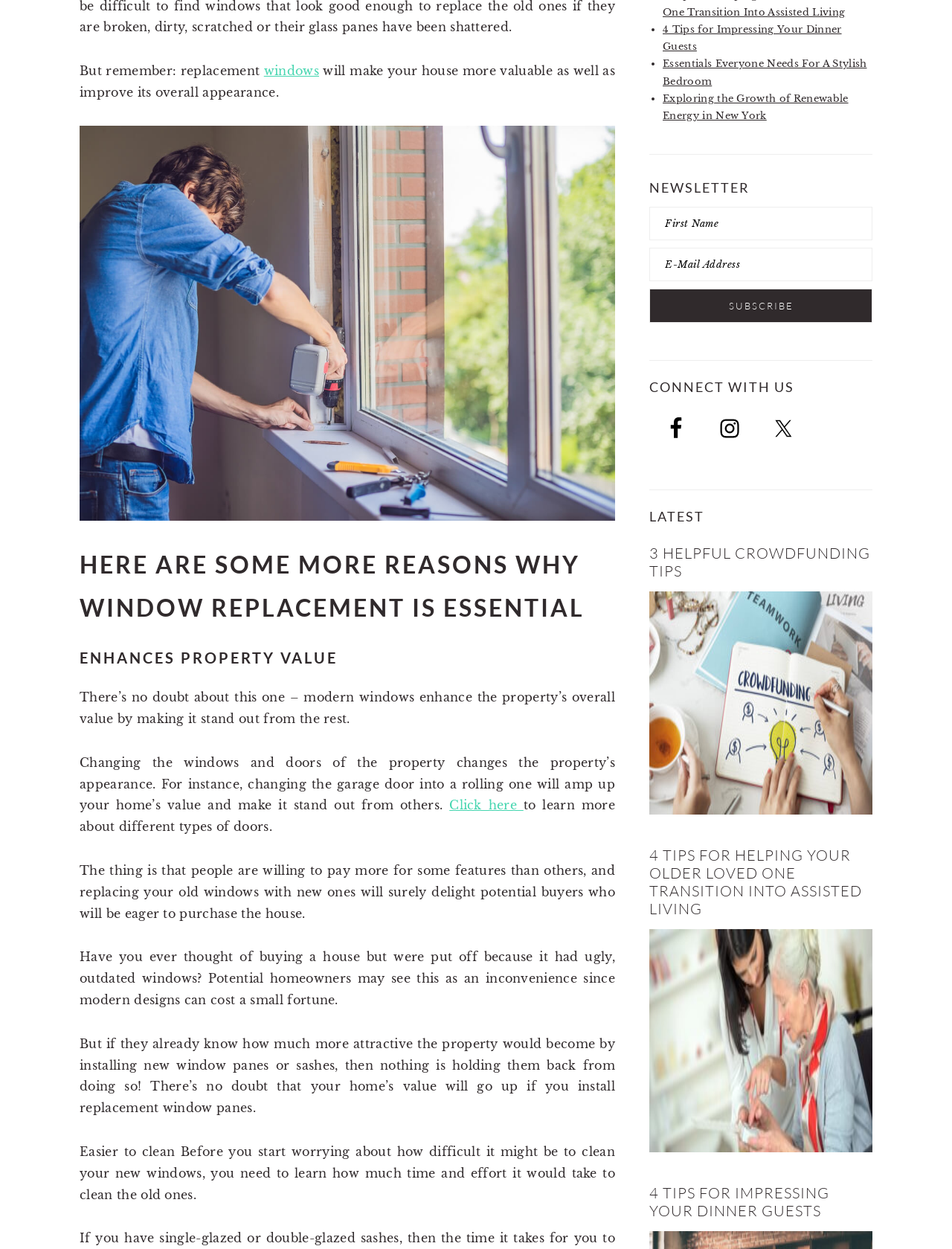Given the element description: "Twitter", predict the bounding box coordinates of the UI element it refers to, using four float numbers between 0 and 1, i.e., [left, top, right, bottom].

[0.799, 0.325, 0.846, 0.361]